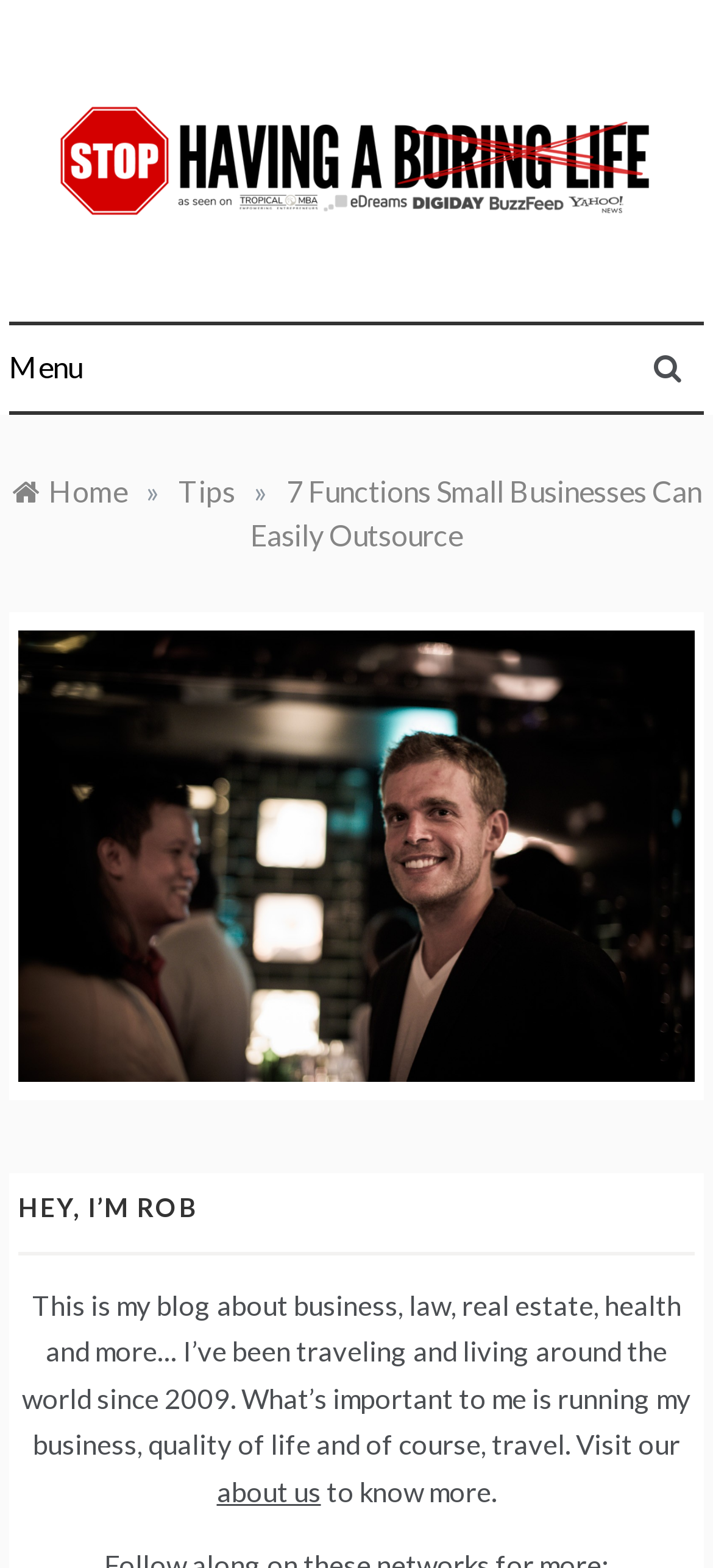Please find the bounding box for the UI element described by: "Tips".

[0.25, 0.302, 0.329, 0.324]